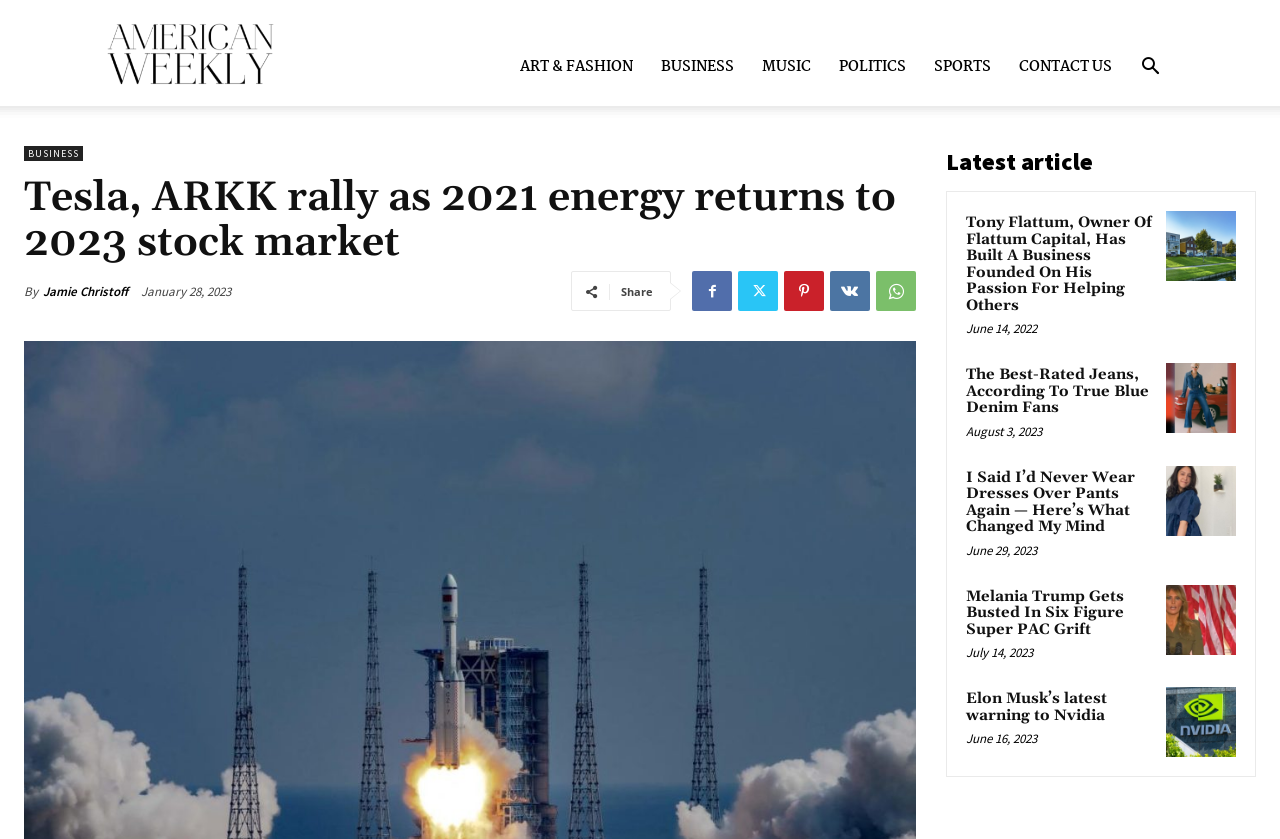Pinpoint the bounding box coordinates of the clickable area needed to execute the instruction: "Read the latest article". The coordinates should be specified as four float numbers between 0 and 1, i.e., [left, top, right, bottom].

[0.739, 0.174, 0.981, 0.215]